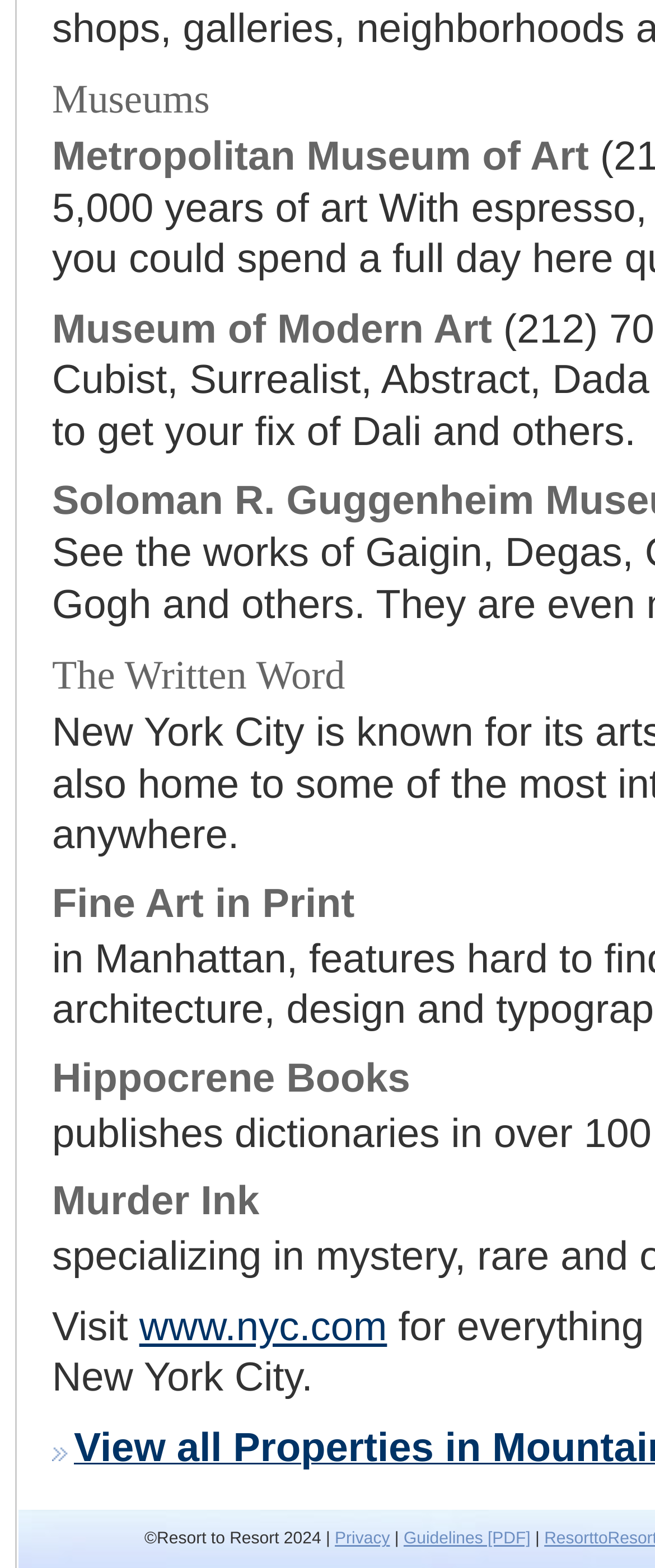Provide the bounding box coordinates of the HTML element this sentence describes: "Guidelines [PDF]". The bounding box coordinates consist of four float numbers between 0 and 1, i.e., [left, top, right, bottom].

[0.616, 0.976, 0.81, 0.988]